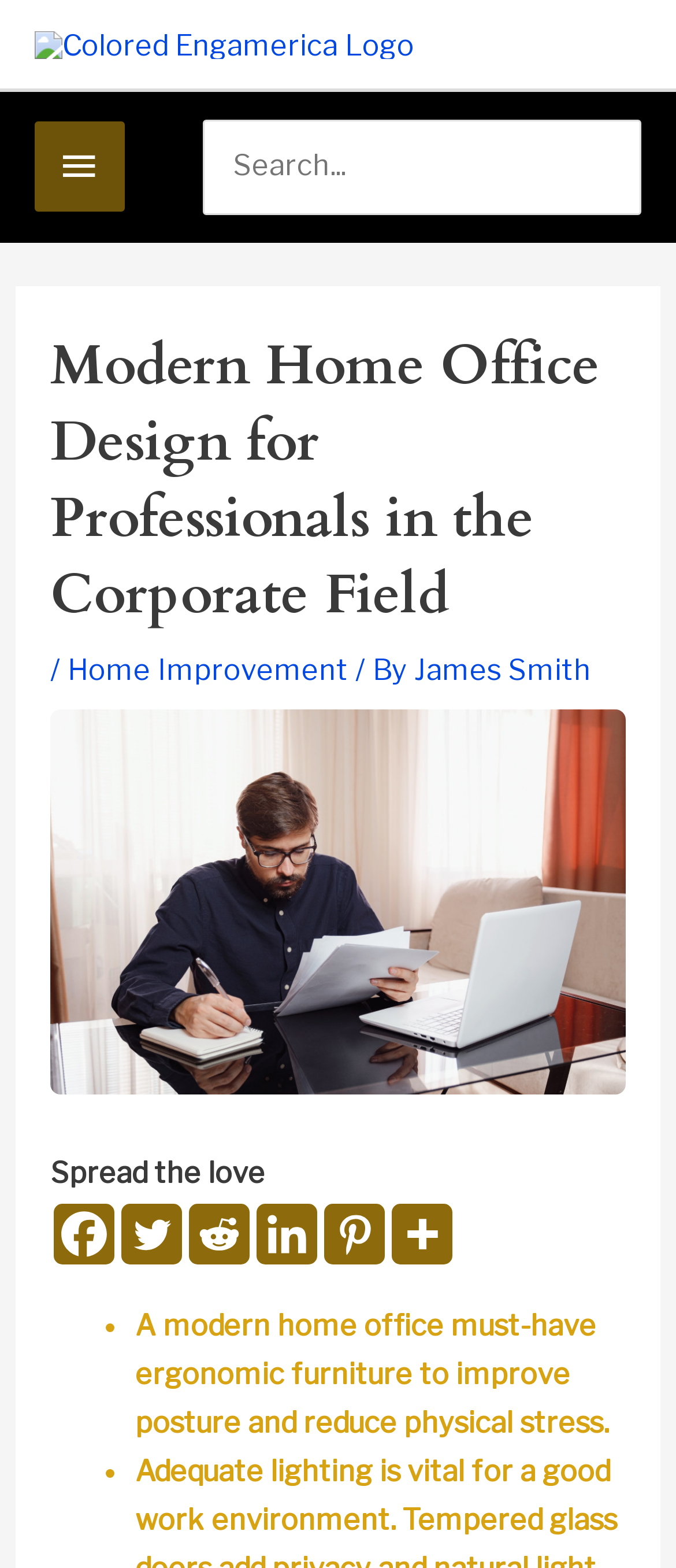Specify the bounding box coordinates of the element's region that should be clicked to achieve the following instruction: "Click the link to Home Improvement". The bounding box coordinates consist of four float numbers between 0 and 1, in the format [left, top, right, bottom].

[0.1, 0.416, 0.515, 0.438]